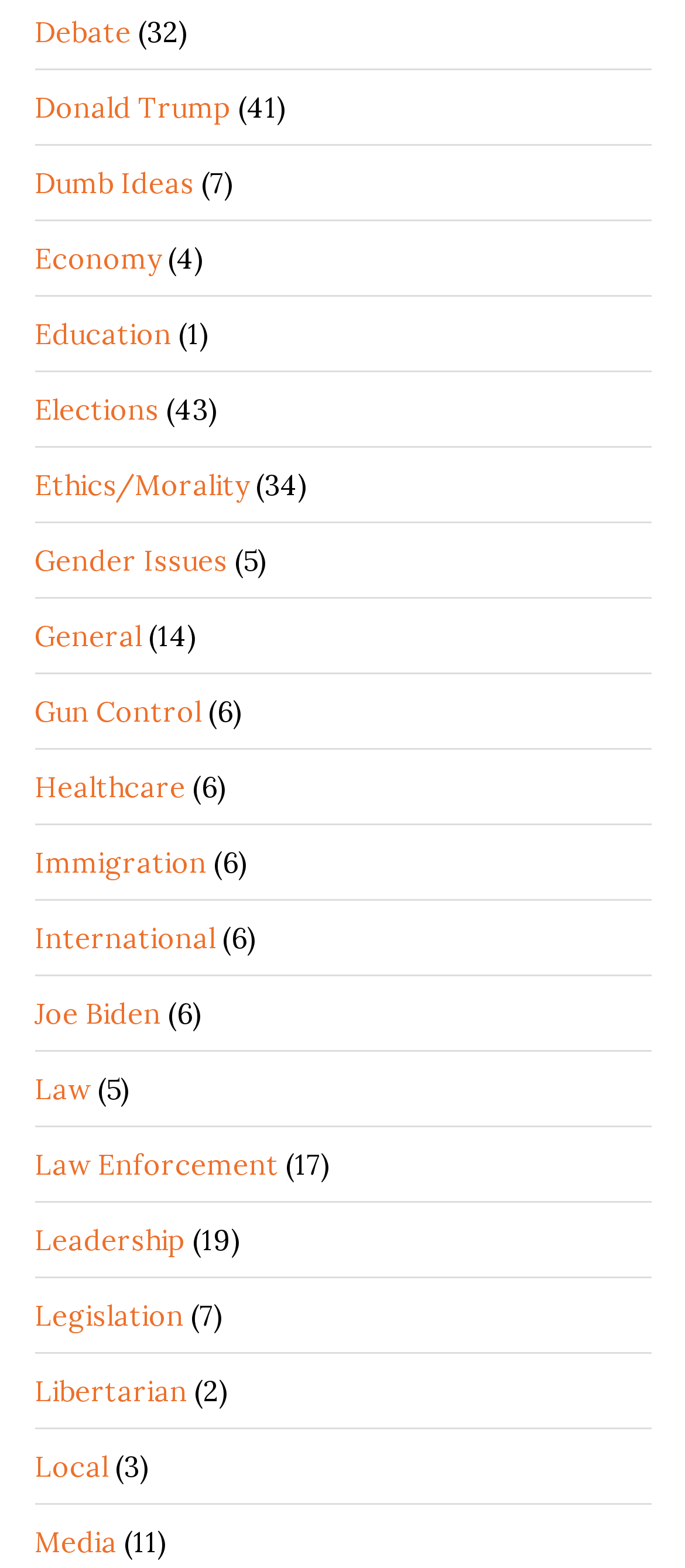What is the first topic listed?
Examine the image and give a concise answer in one word or a short phrase.

Debate